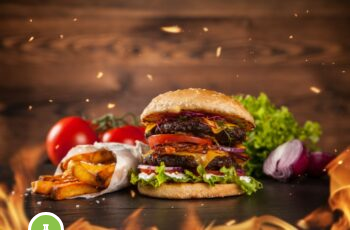From the details in the image, provide a thorough response to the question: What is accompanying the burger?

According to the caption, 'accompanying the burger are crispy golden fries wrapped in a white paper, alongside fresh tomatoes and a bed of leafy greens', which shows that the fries are accompanying the burger.